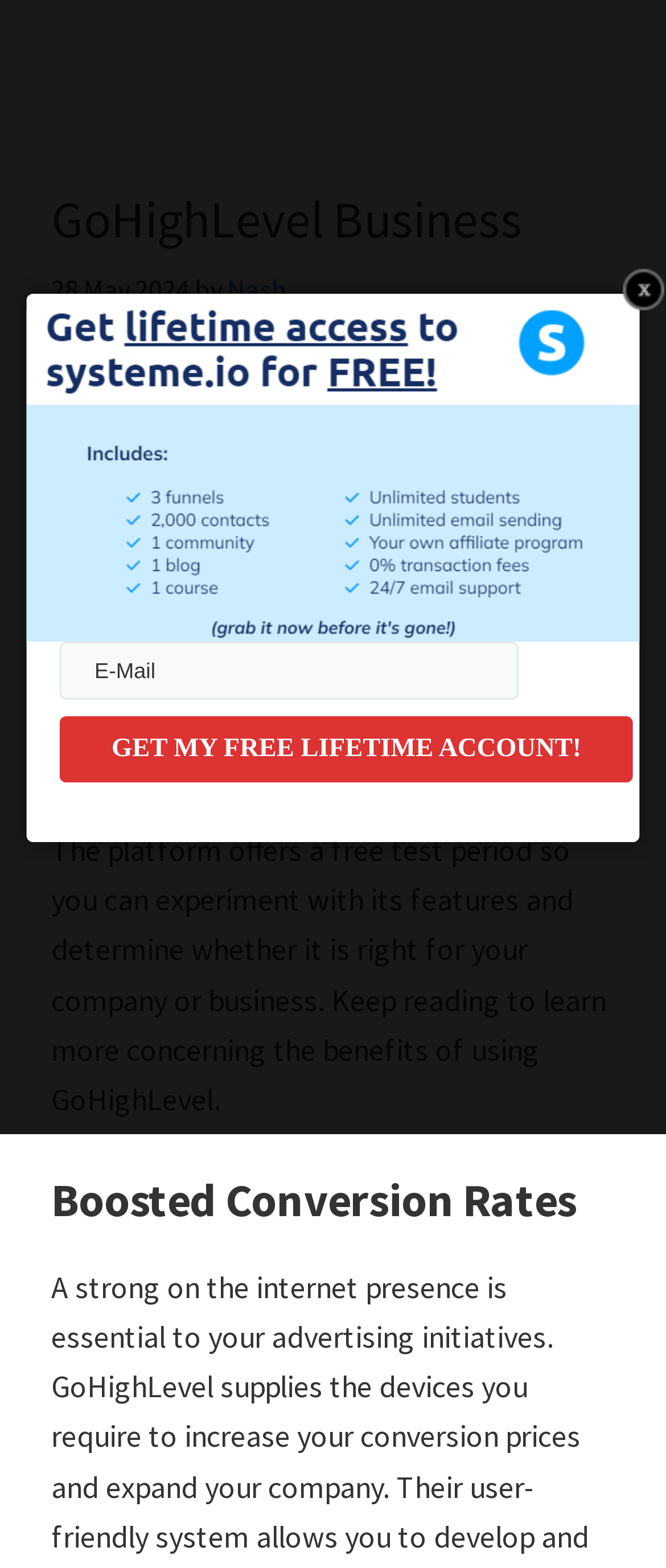Summarize the contents and layout of the webpage in detail.

The webpage is about GoHighLevel Business, with a clear and concise title "GoHighLevel Business – Latest Update!" at the top. Below the title, there is a header section that contains the title "GoHighLevel Business" again, along with the date "28 May 2024" and the author's name "Nash". 

The main content of the webpage is divided into several paragraphs. The first paragraph welcomes the reader and introduces the topic of GoHighLevel Business. The second paragraph explains the features of GoHighLevel, a tool designed for marketing professionals to boost their advertising efforts. The third paragraph mentions the free trial period of the platform and invites the reader to learn more about its benefits.

Further down the page, there is a heading "Boosted Conversion Rates", which suggests that the webpage will discuss the advantages of using GoHighLevel. 

On the right side of the page, there is a sidebar with a link and a form. The form consists of a textbox labeled "E-Mail" and a button "GET MY FREE LIFETIME ACCOUNT!". This suggests that the webpage is promoting GoHighLevel and encouraging visitors to sign up for a free account.